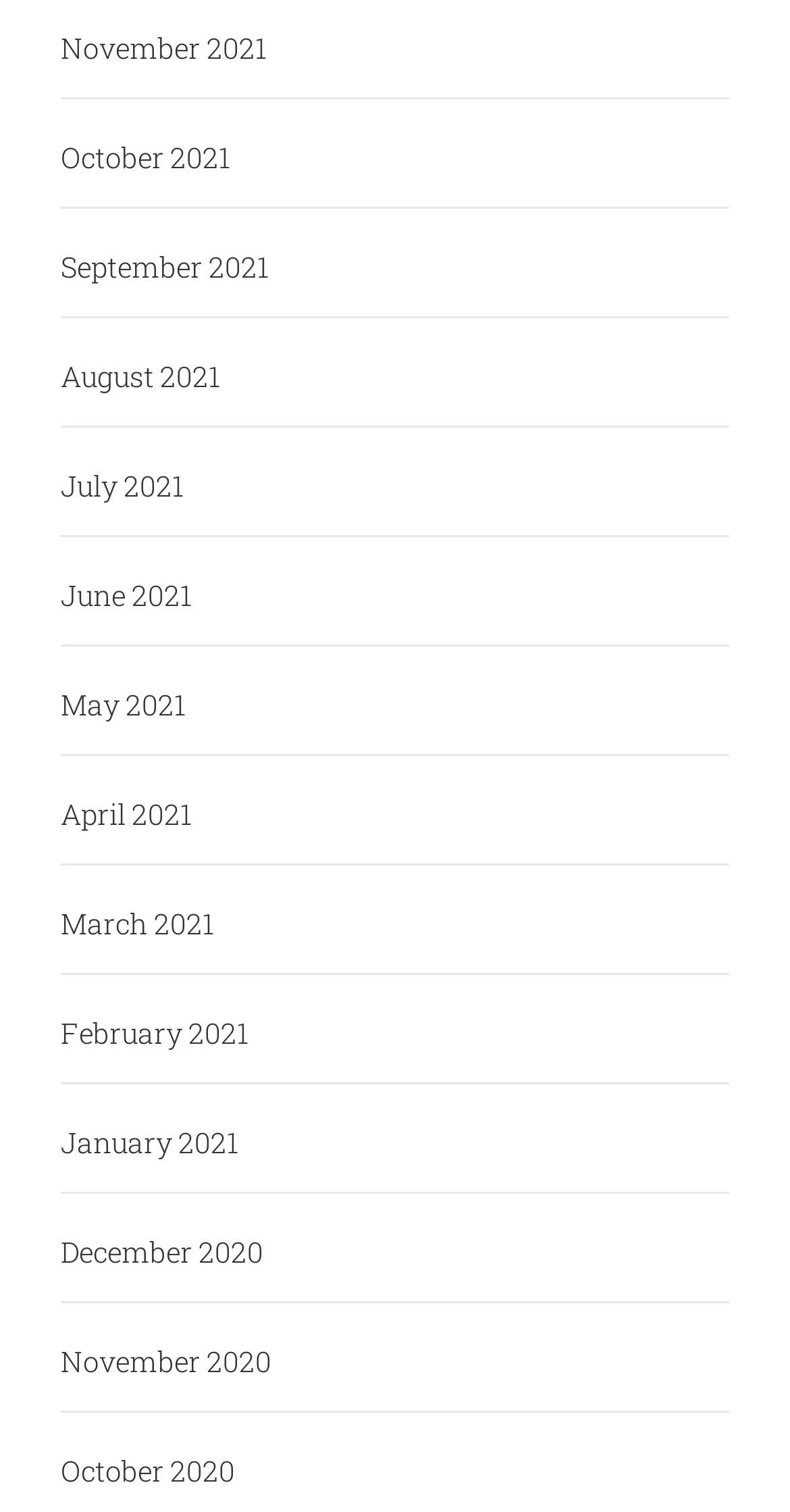Identify the coordinates of the bounding box for the element that must be clicked to accomplish the instruction: "View the 'Is Kuttu Paratha healthy?' answer".

None